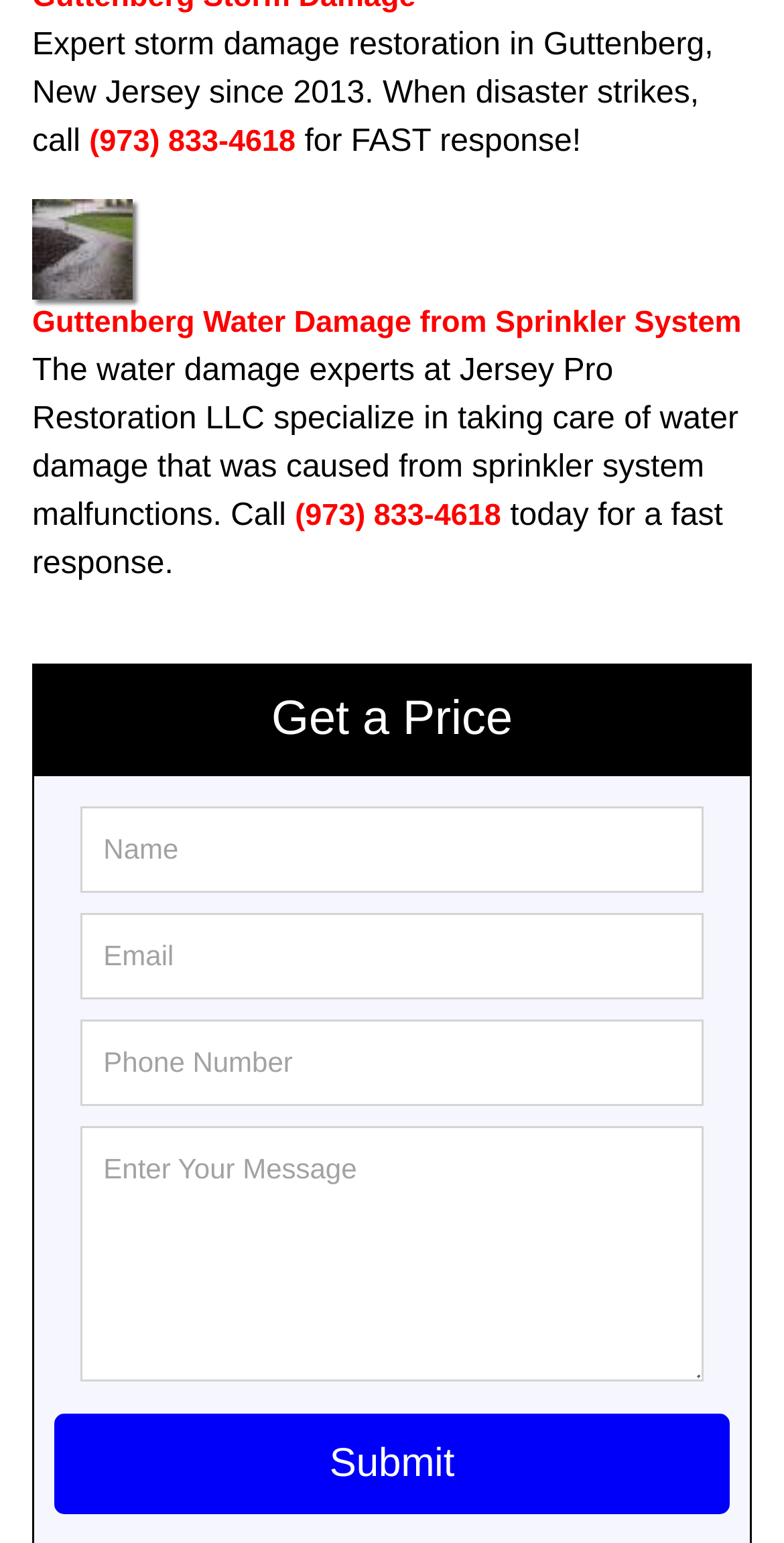Locate the bounding box of the UI element described by: "name="message" placeholder="Enter Your Message"" in the given webpage screenshot.

[0.104, 0.73, 0.896, 0.895]